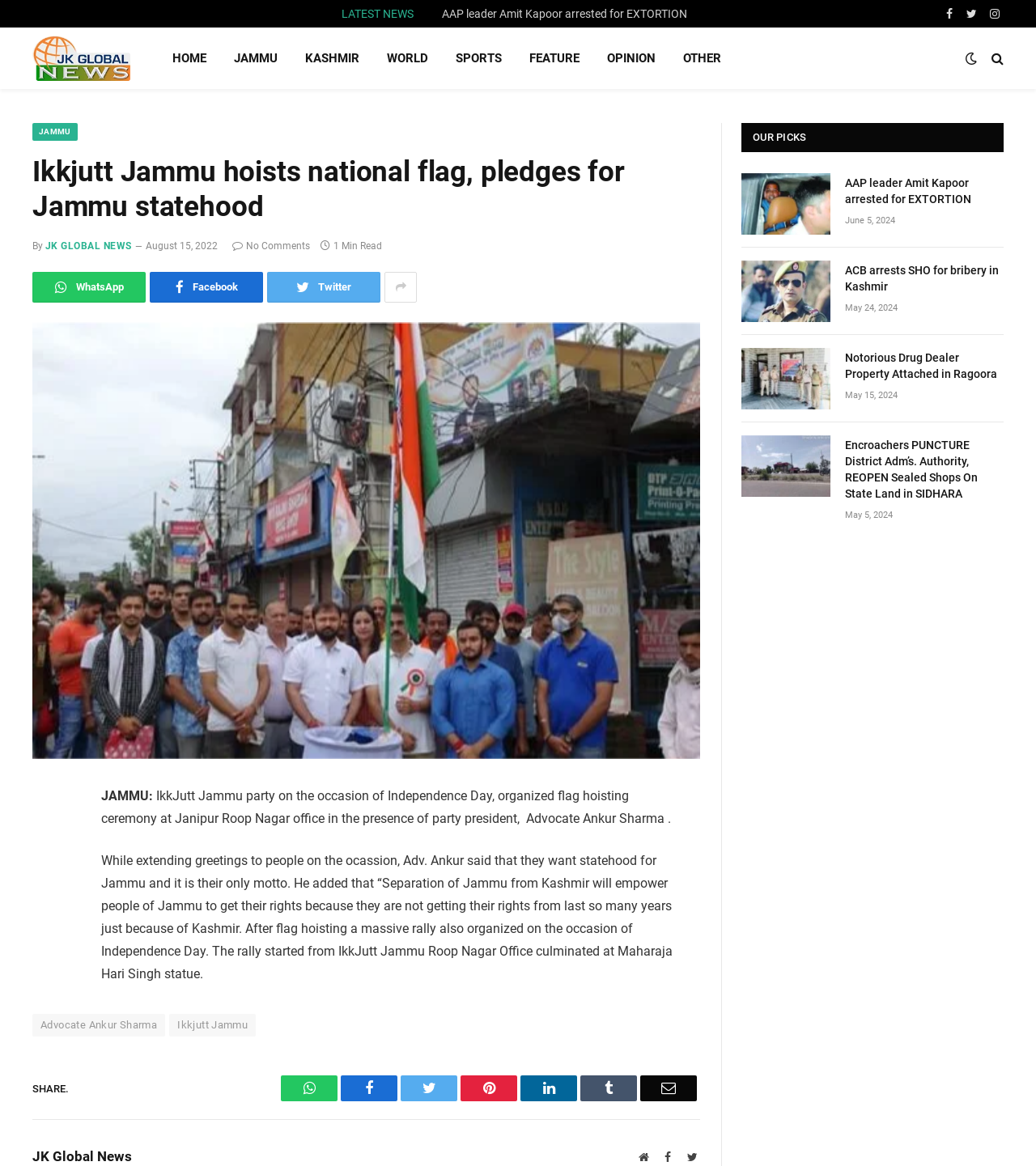What is the name of the president of IkkJutt Jammu party?
Use the screenshot to answer the question with a single word or phrase.

Advocate Ankur Sharma